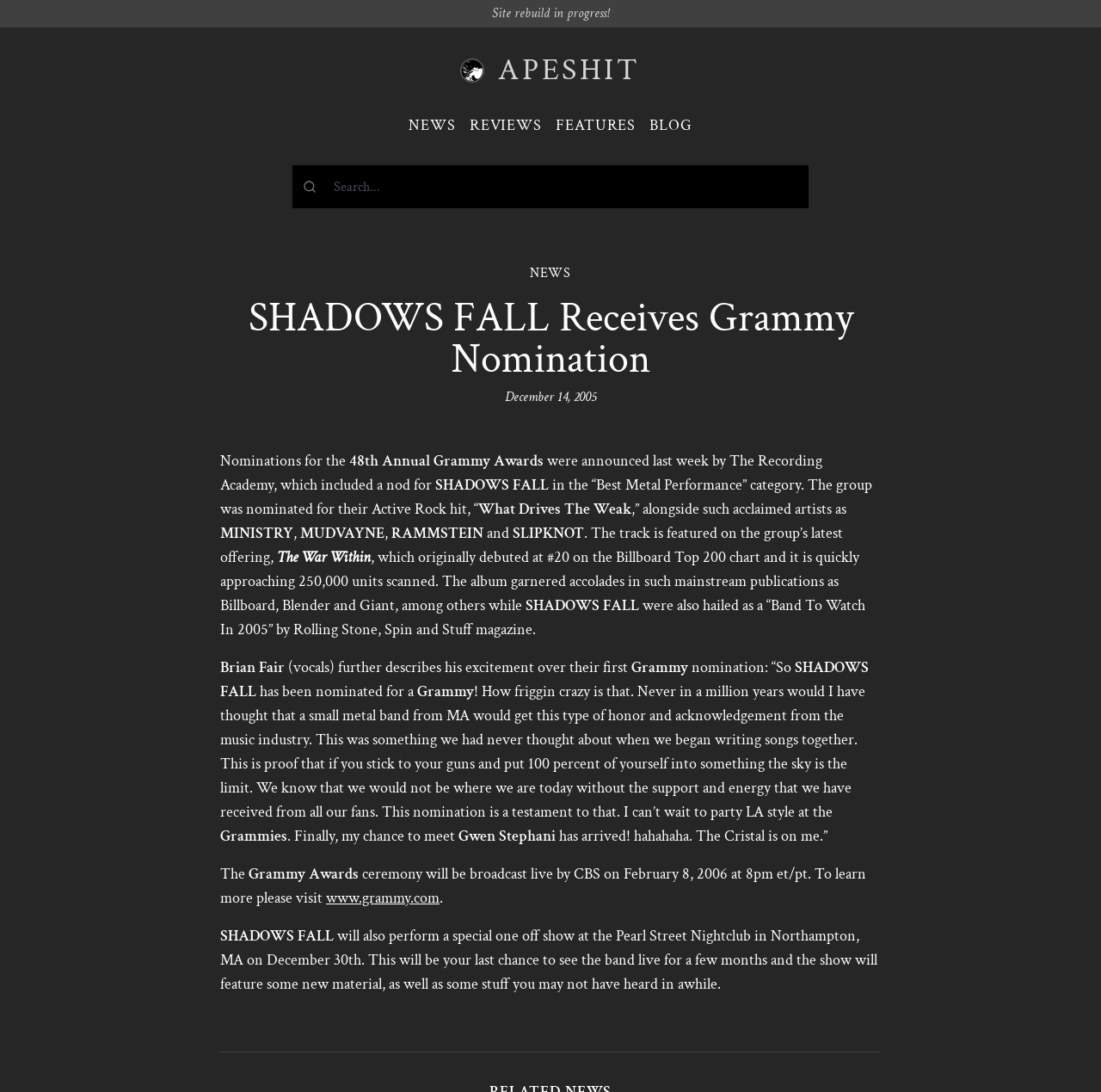What is the name of the album that debuted at #20 on the Billboard Top 200 chart?
From the details in the image, answer the question comprehensively.

The answer can be found in the text 'The track is featured on the group’s latest offering, The War Within, which originally debuted at #20 on the Billboard Top 200 chart and it is quickly approaching 250,000 units scanned.' which indicates that the album 'The War Within' debuted at #20 on the Billboard Top 200 chart.